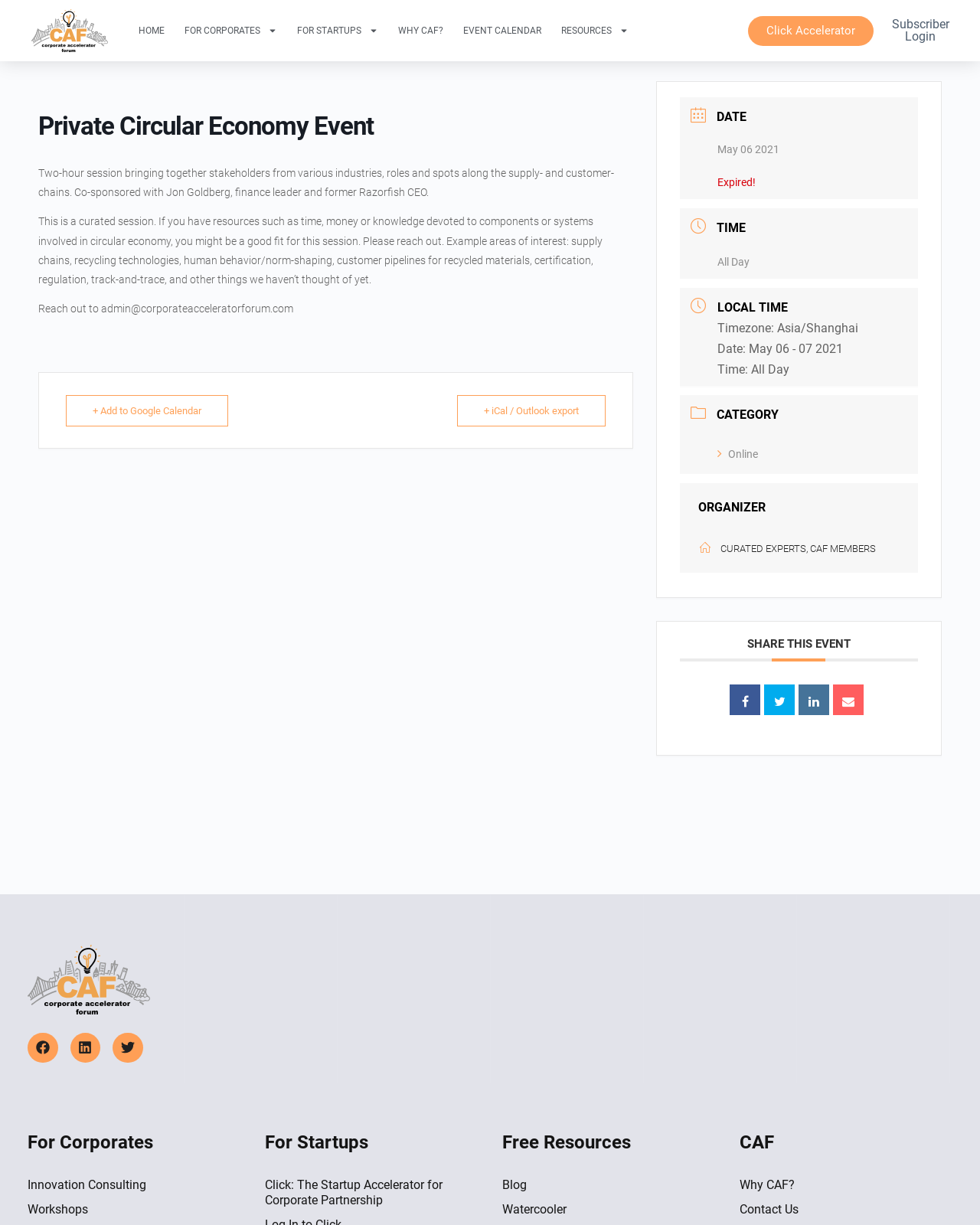Find the bounding box coordinates for the HTML element described in this sentence: "Linkedin". Provide the coordinates as four float numbers between 0 and 1, in the format [left, top, right, bottom].

[0.072, 0.843, 0.102, 0.868]